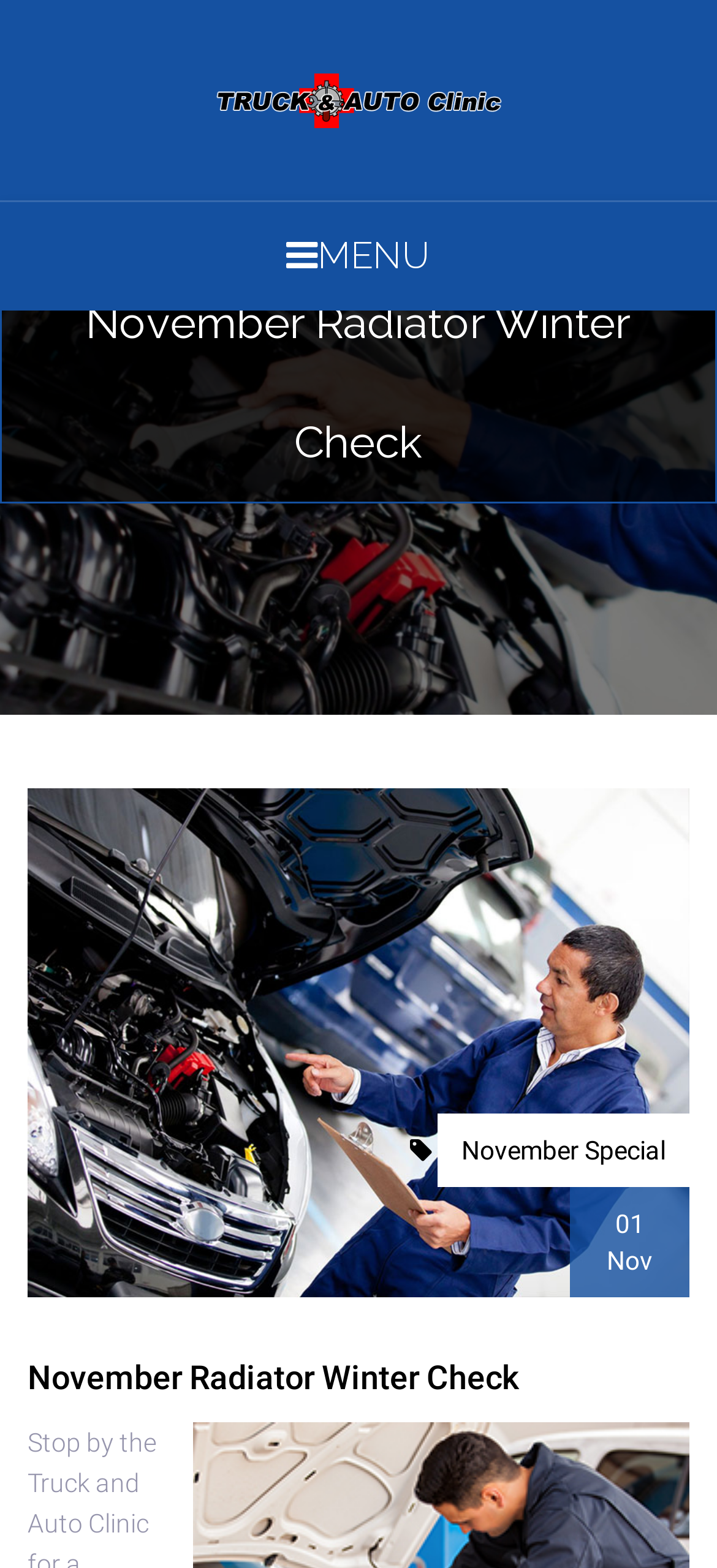Provide your answer in one word or a succinct phrase for the question: 
What is the purpose of the November special?

Radiator winter check